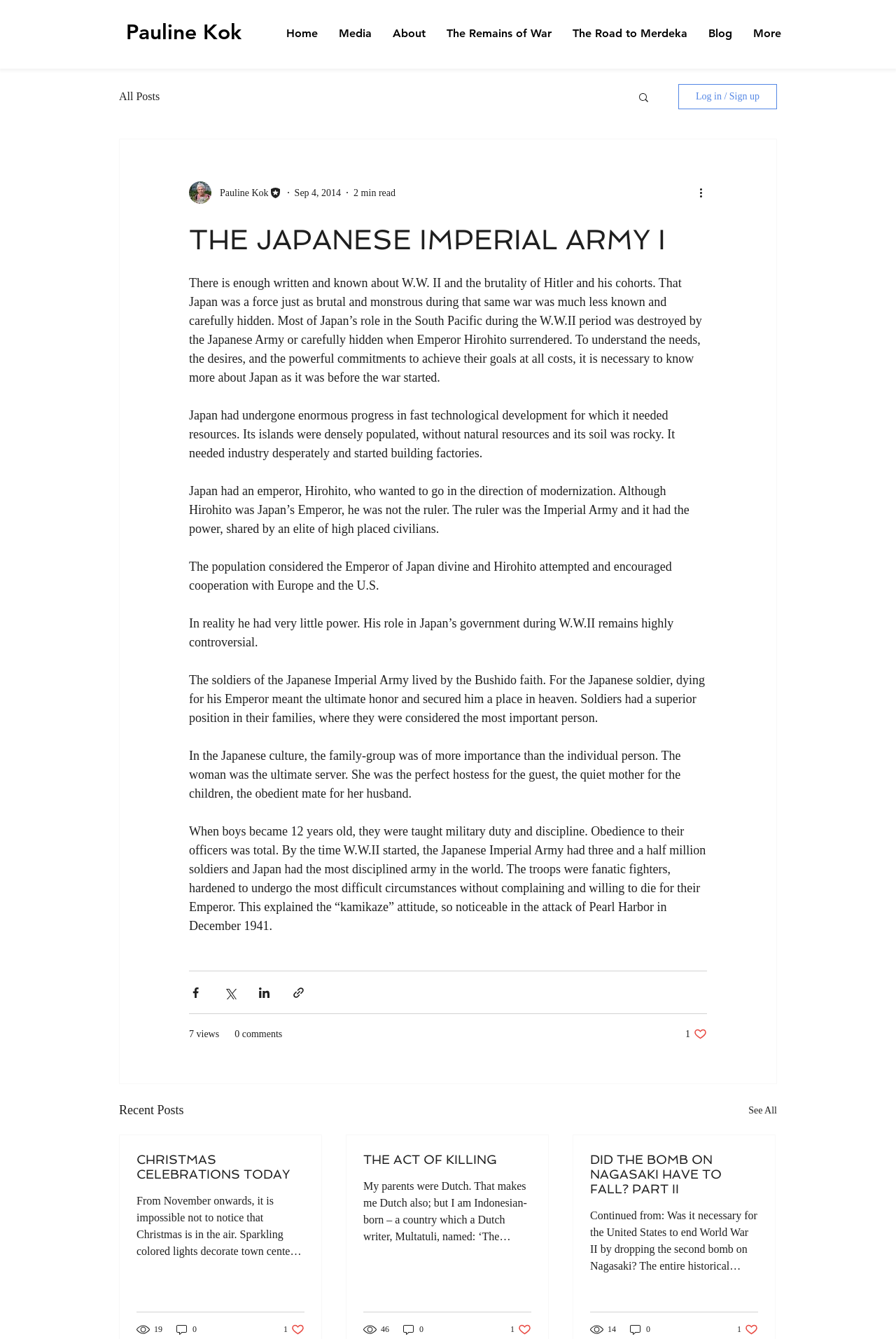Show the bounding box coordinates for the HTML element as described: "CHRISTMAS CELEBRATIONS TODAY".

[0.152, 0.86, 0.34, 0.882]